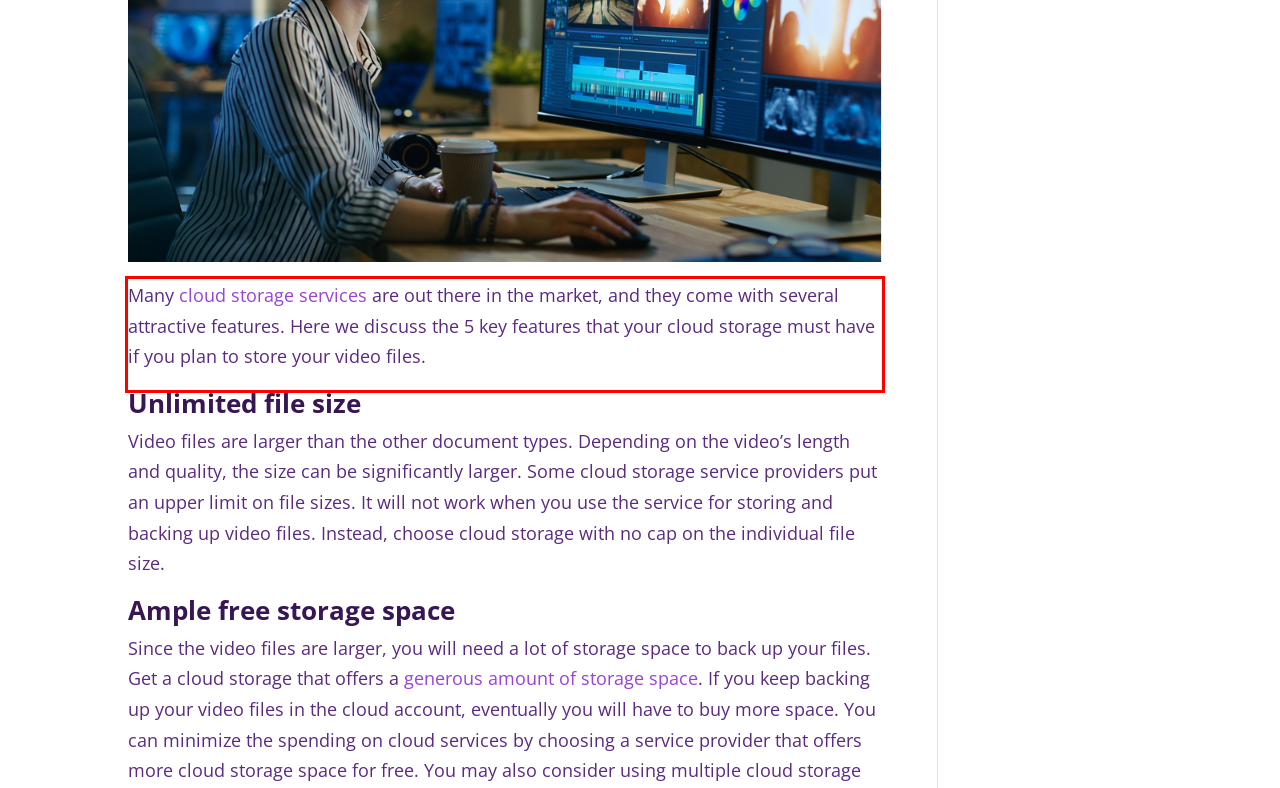Review the screenshot of the webpage and recognize the text inside the red rectangle bounding box. Provide the extracted text content.

Many cloud storage services are out there in the market, and they come with several attractive features. Here we discuss the 5 key features that your cloud storage must have if you plan to store your video files.